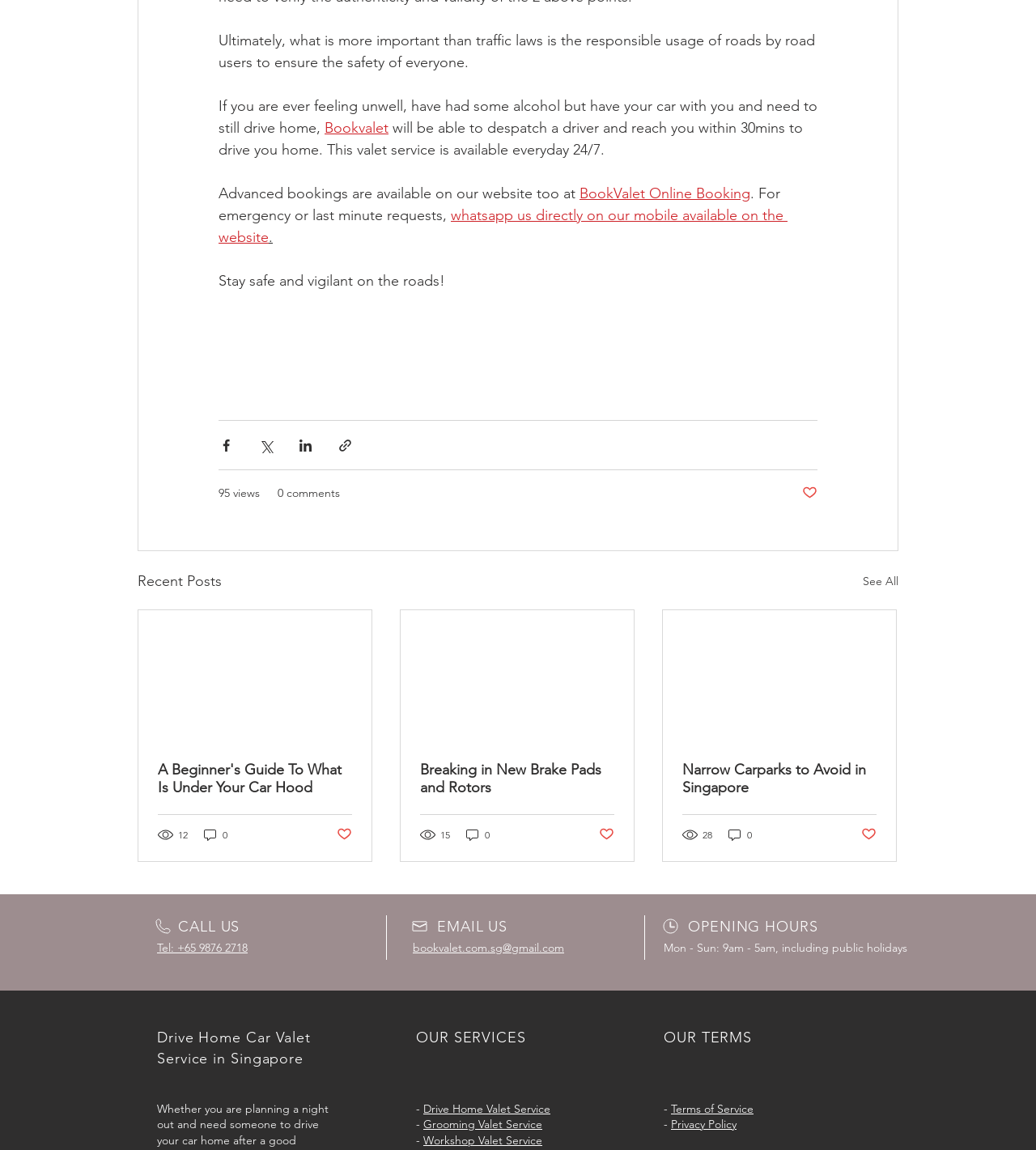Determine the bounding box coordinates of the region that needs to be clicked to achieve the task: "Read a beginner's guide to what is under your car hood".

[0.152, 0.662, 0.34, 0.693]